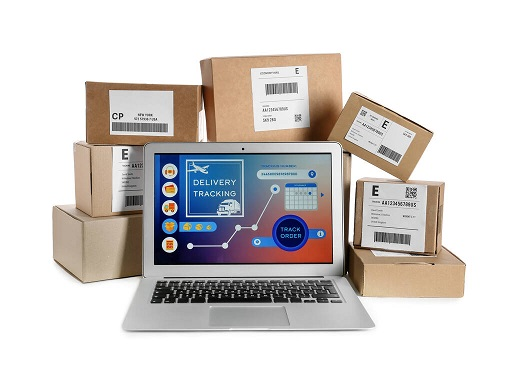Create a detailed narrative of what is happening in the image.

The image illustrates a modern delivery tracking system, prominently featuring a laptop displaying a user interface dedicated to parcel tracking. The screen showcases the title "DELIVERY TRACKING," accompanied by various icons that represent different tracking features and options, including a prominent "TRACK ORDER" button. Surrounding the laptop are several cardboard packages, each equipped with labels containing tracking barcodes. This visual encapsulates the essence of real-time parcel monitoring, highlighting the importance of technology in enhancing customer experiences and operational efficiency in logistics. The arrangement of packages and the laptop suggest a busy yet organized environment, reflective of the fast-paced nature of e-commerce and delivery services.